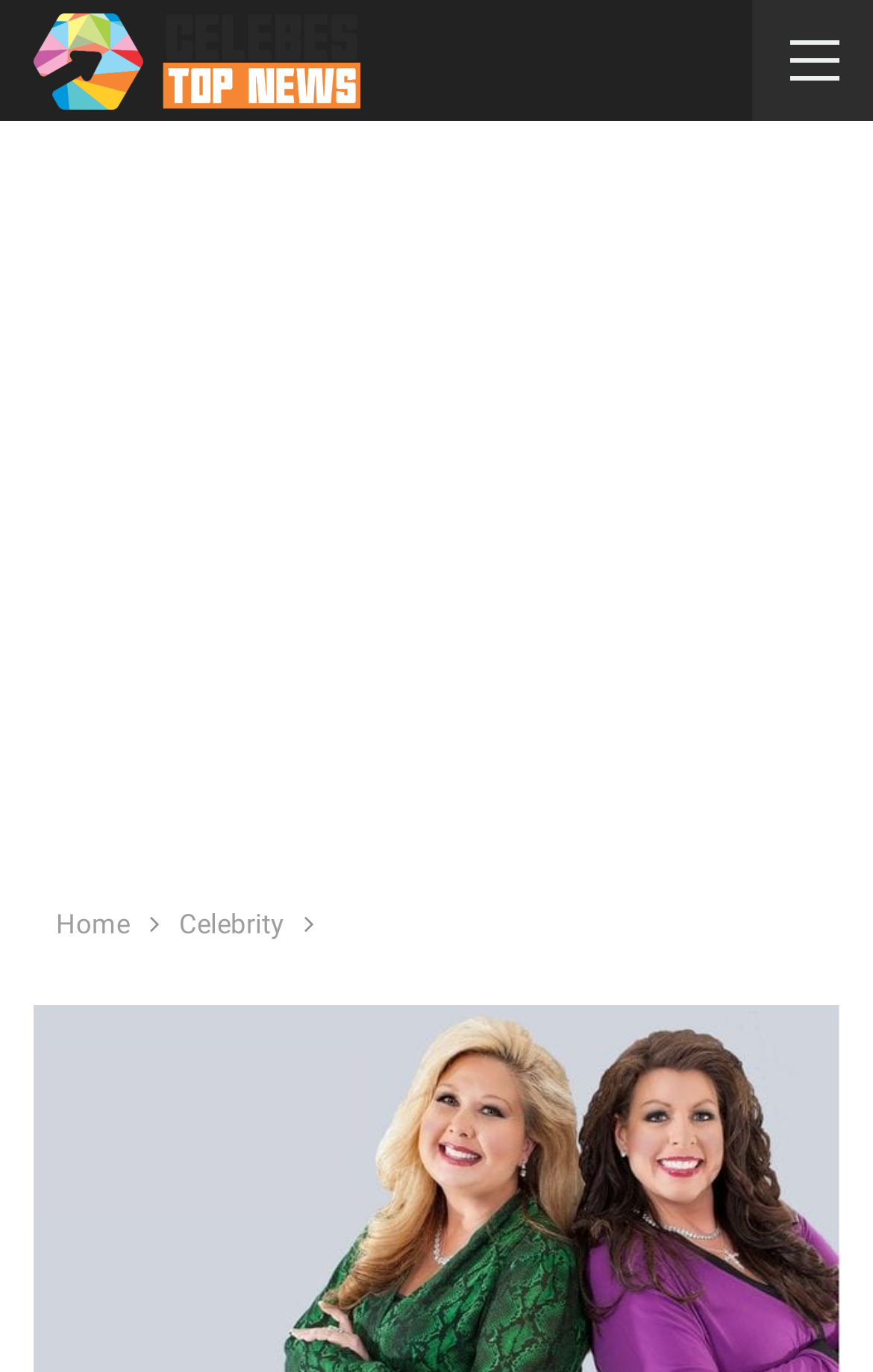Answer the following in one word or a short phrase: 
What is the name of the JTV show host mentioned in the article?

Nikki Rouleau